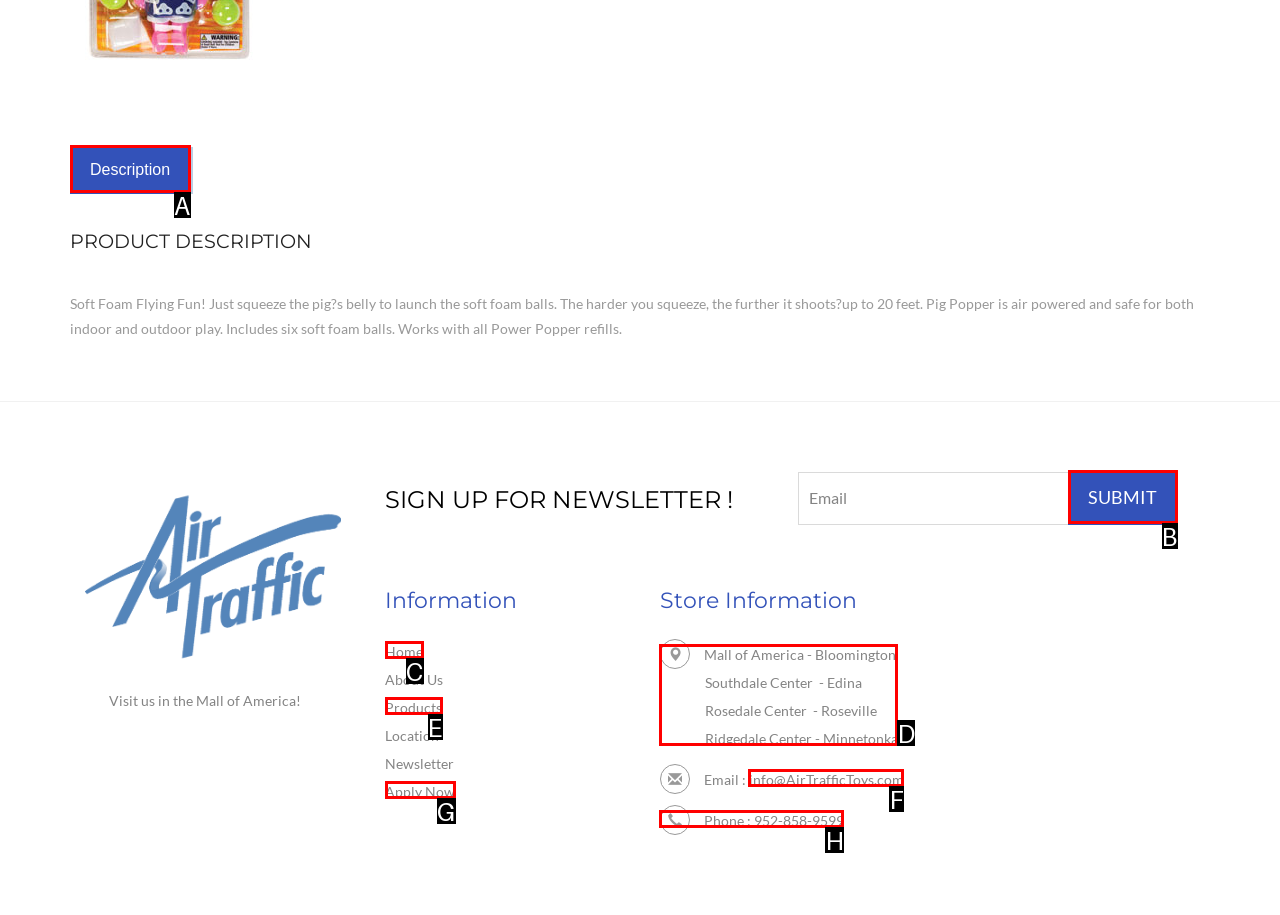Using the given description: value="Submit", identify the HTML element that corresponds best. Answer with the letter of the correct option from the available choices.

B